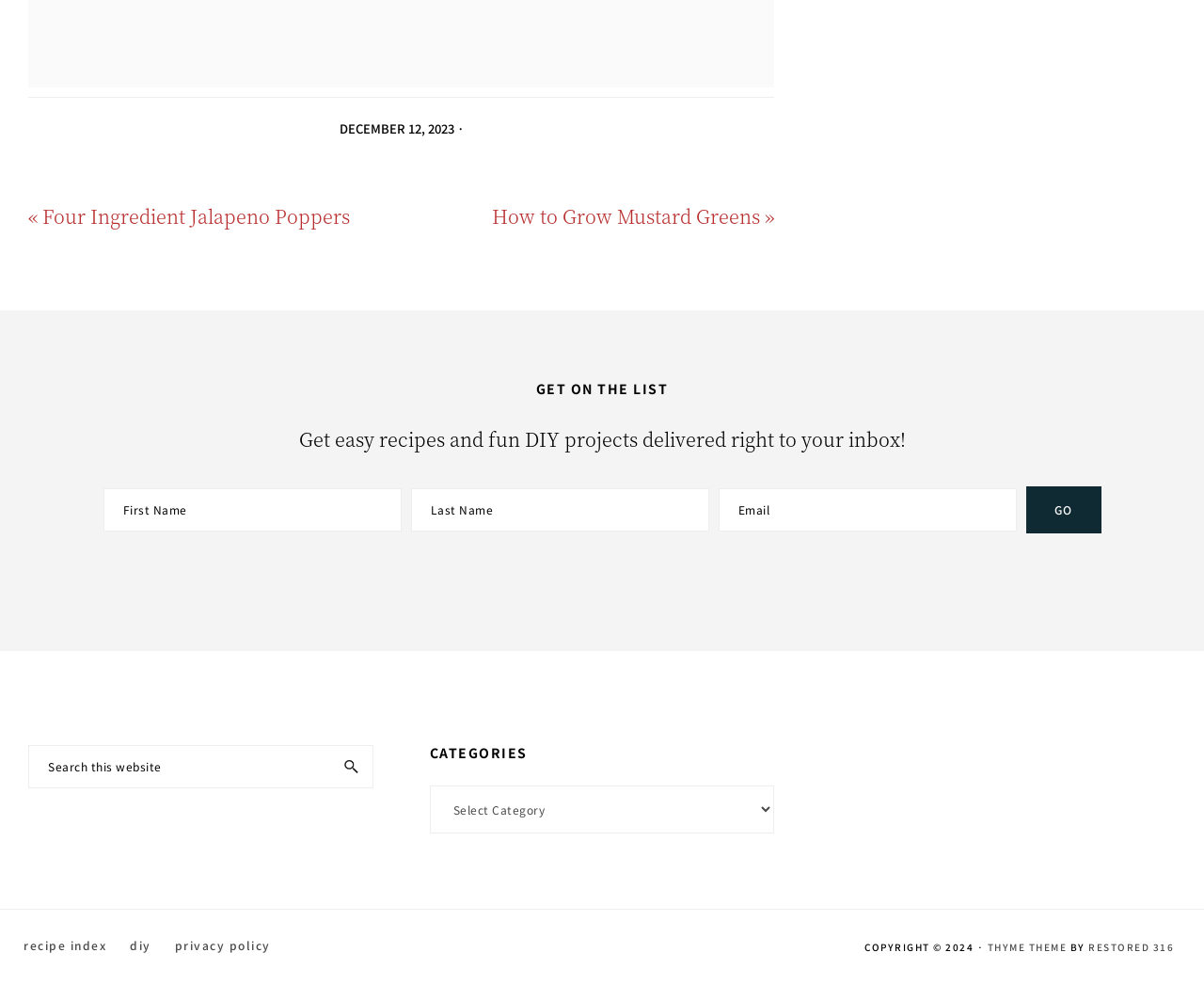Specify the bounding box coordinates of the element's region that should be clicked to achieve the following instruction: "Search this website". The bounding box coordinates consist of four float numbers between 0 and 1, in the format [left, top, right, bottom].

[0.023, 0.757, 0.31, 0.801]